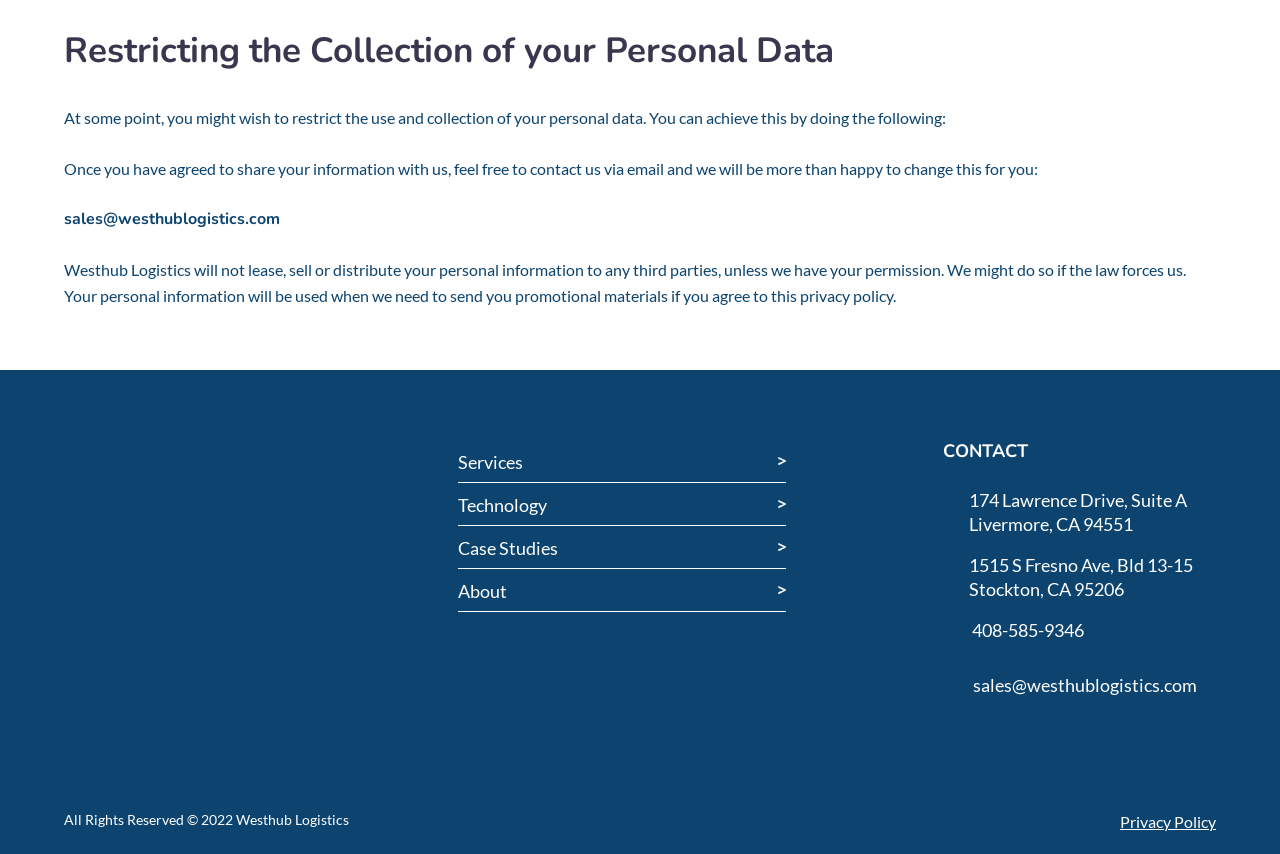Please determine the bounding box coordinates of the element's region to click for the following instruction: "Contact us via email".

[0.05, 0.241, 0.219, 0.271]